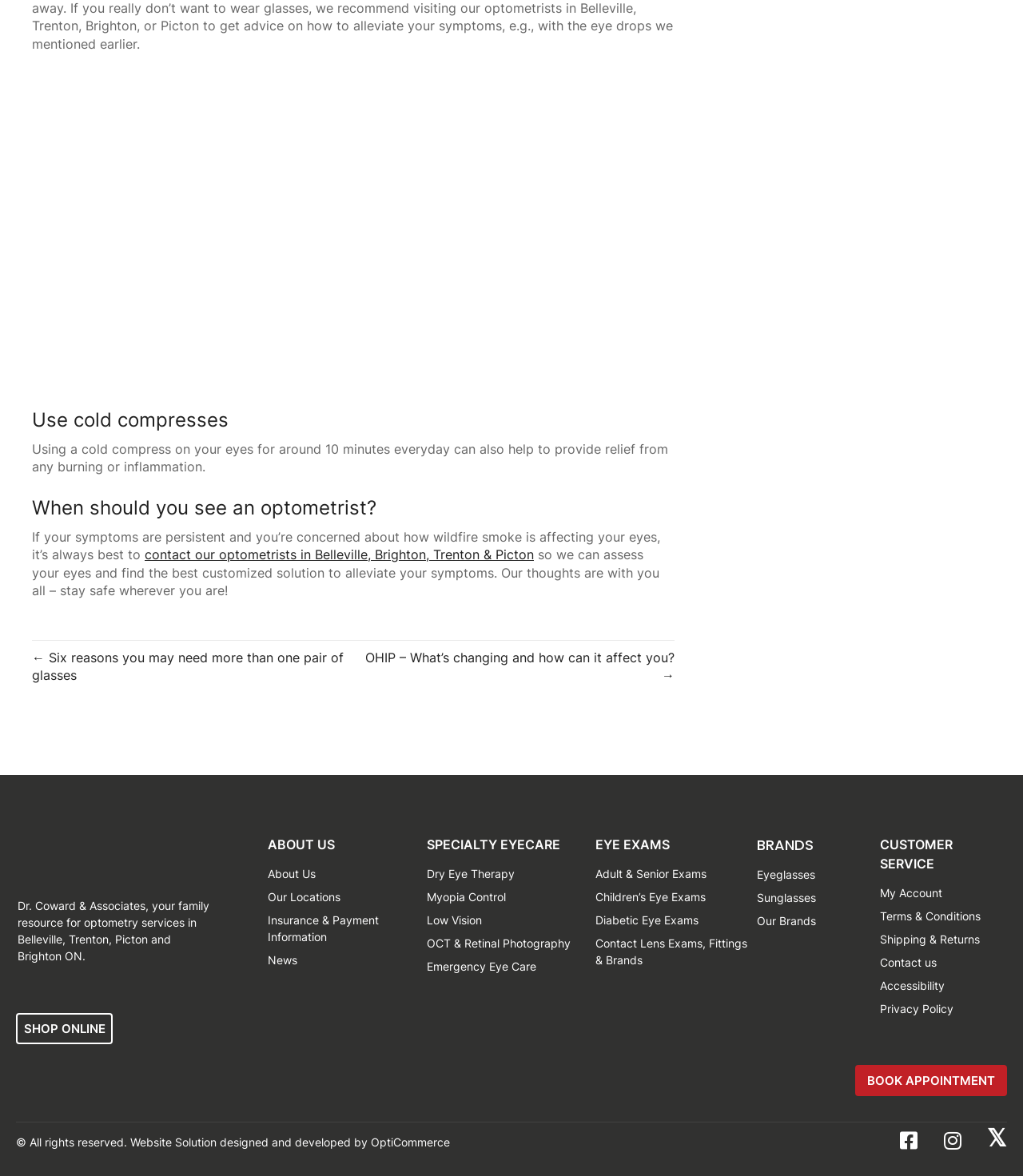Could you locate the bounding box coordinates for the section that should be clicked to accomplish this task: "Contact the optometrists in Belleville, Brighton, Trenton & Picton".

[0.141, 0.465, 0.522, 0.479]